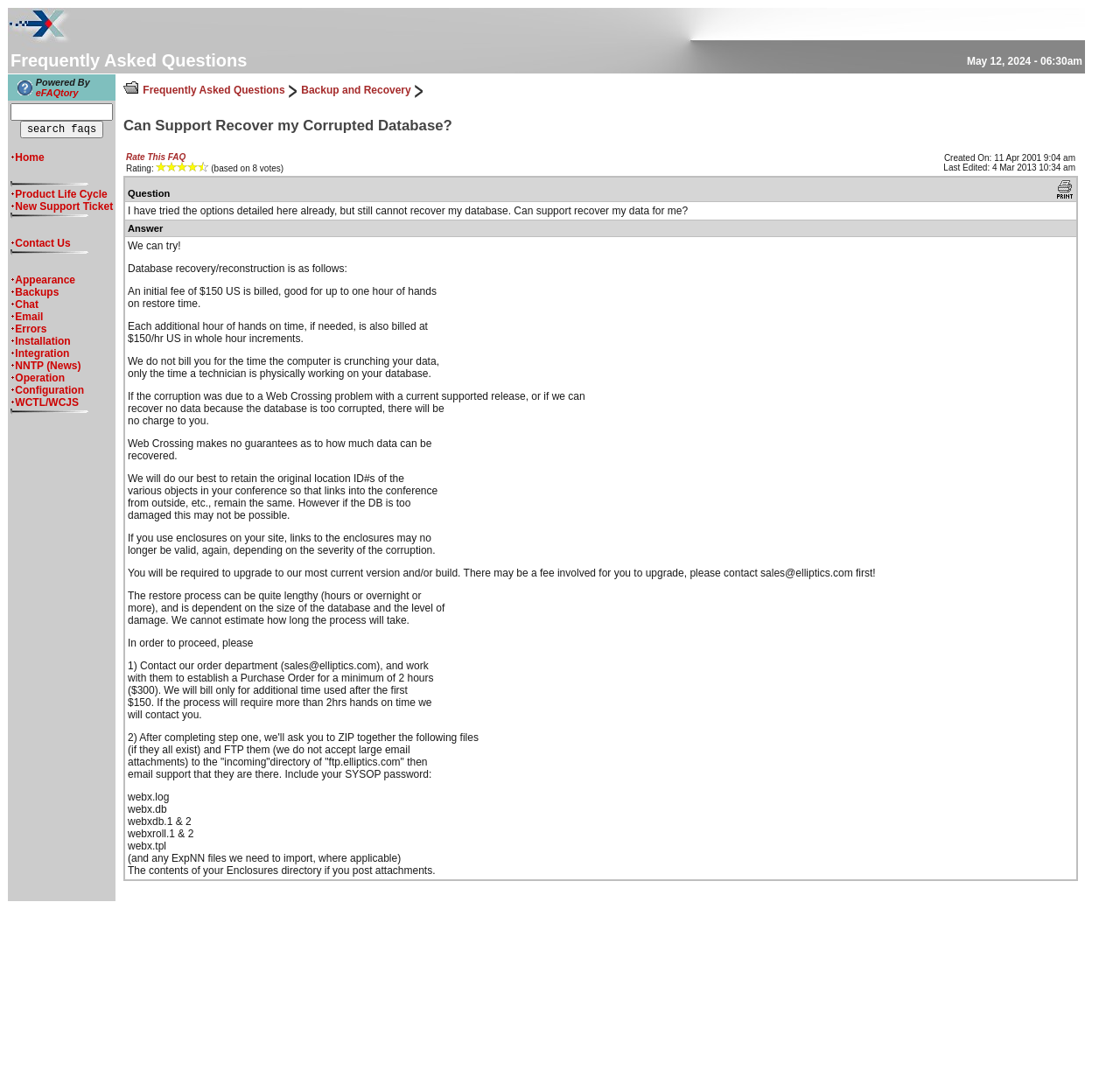What is the search function for?
Please analyze the image and answer the question with as much detail as possible.

The search function is located below the 'Powered By eFAQtory' text and is labeled as 'search faqs', indicating that it is used to search for FAQs.